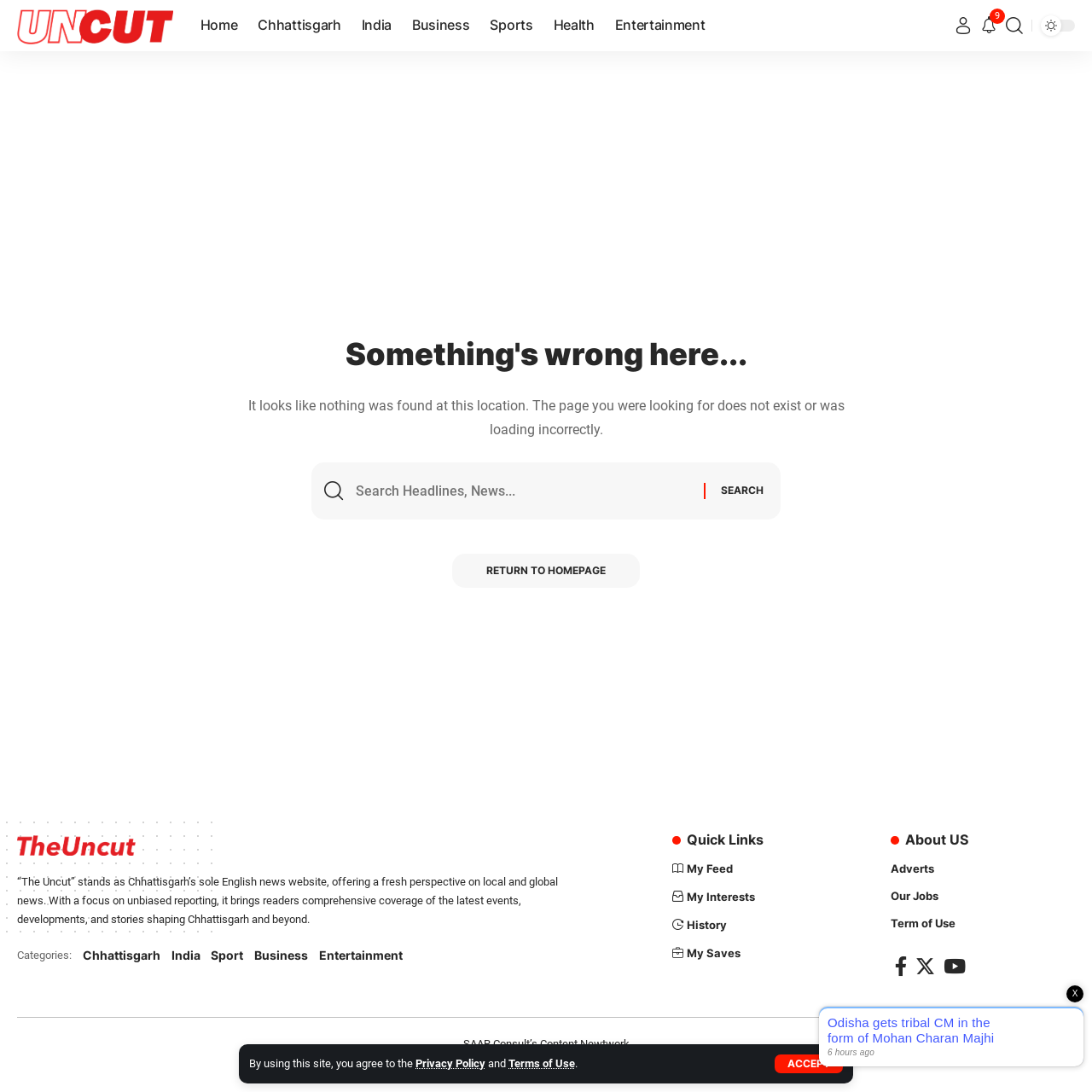What is the purpose of the website?
Using the screenshot, give a one-word or short phrase answer.

English news website